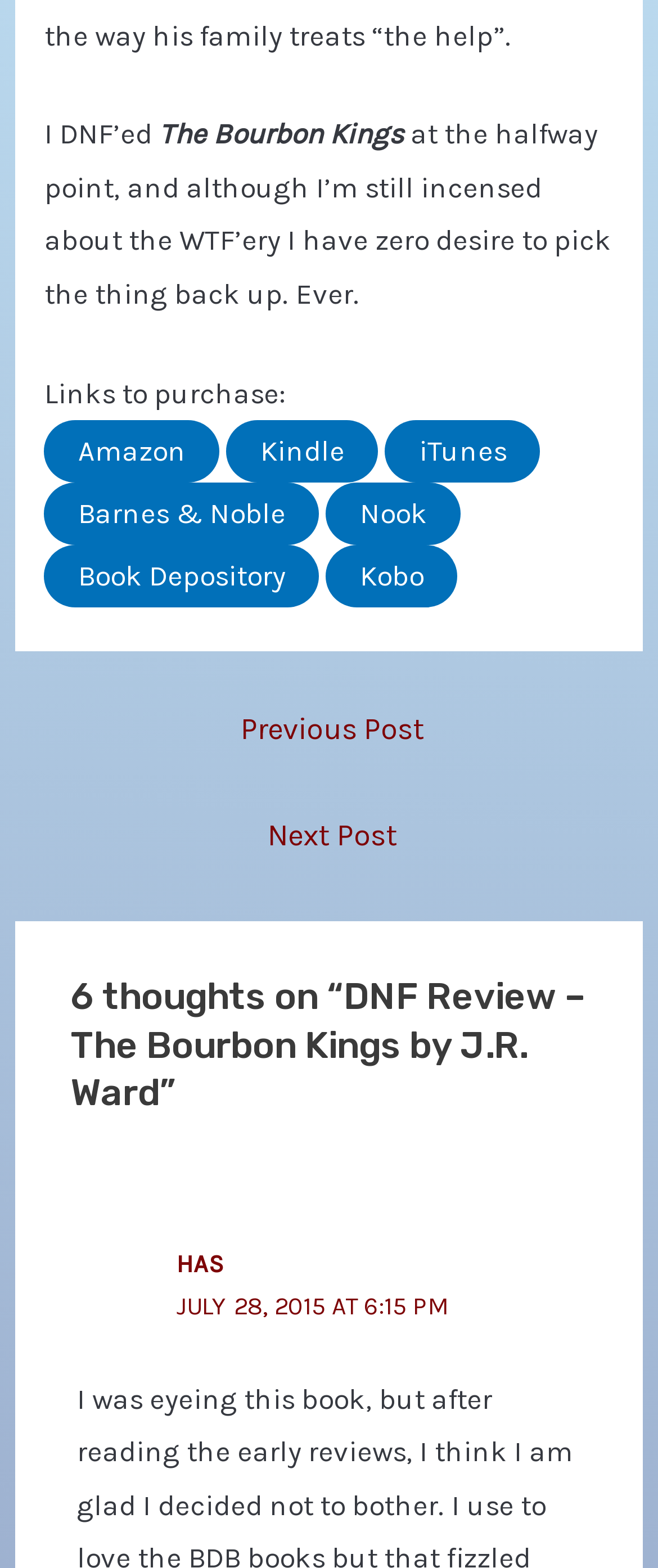Can you look at the image and give a comprehensive answer to the question:
What is the book title mentioned?

The book title is mentioned in the static text 'The Bourbon Kings' with bounding box coordinates [0.241, 0.075, 0.613, 0.096].